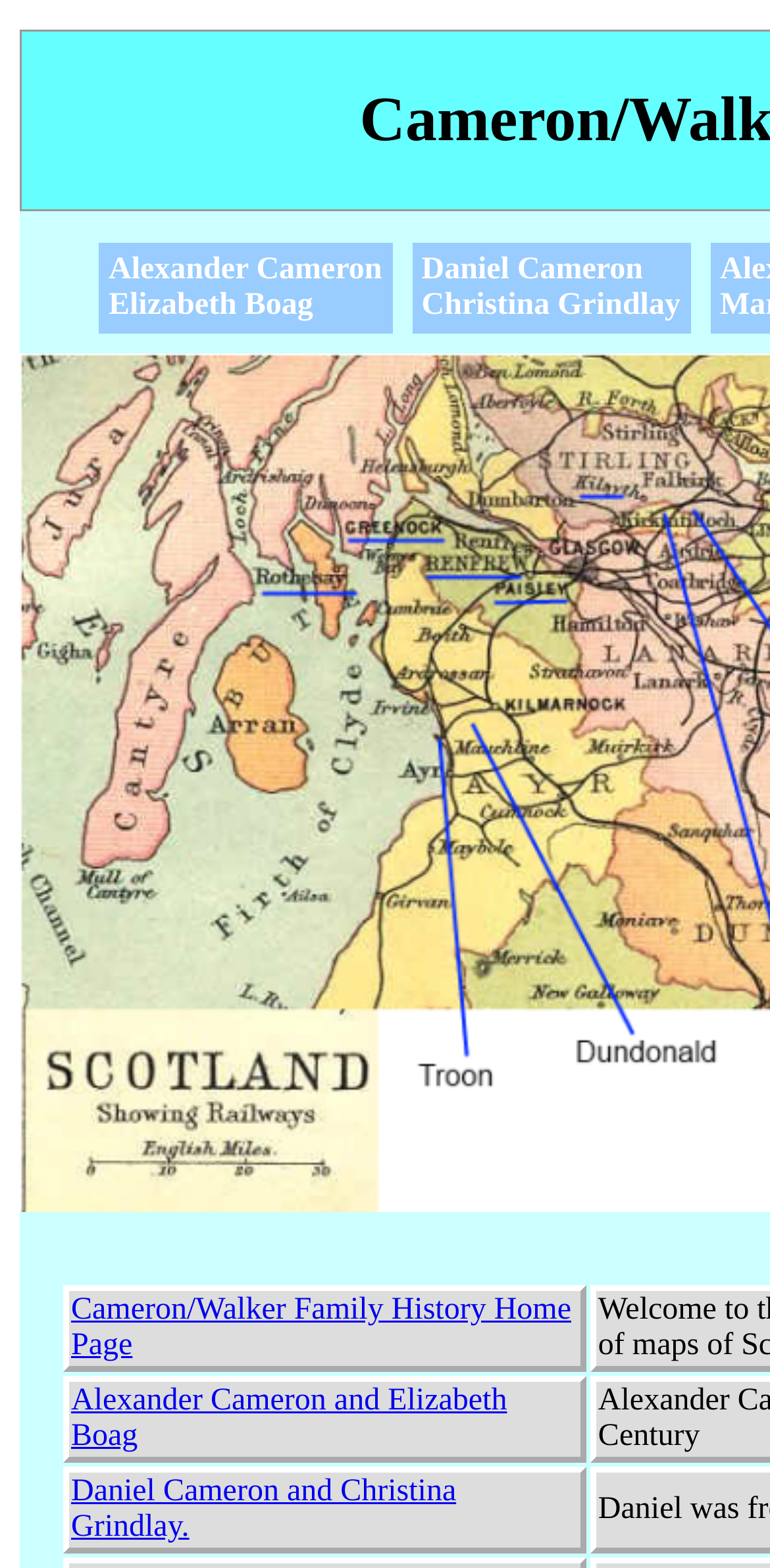Determine the bounding box coordinates for the HTML element described here: "Cameron/Walker Family History Home Page".

[0.092, 0.824, 0.742, 0.868]